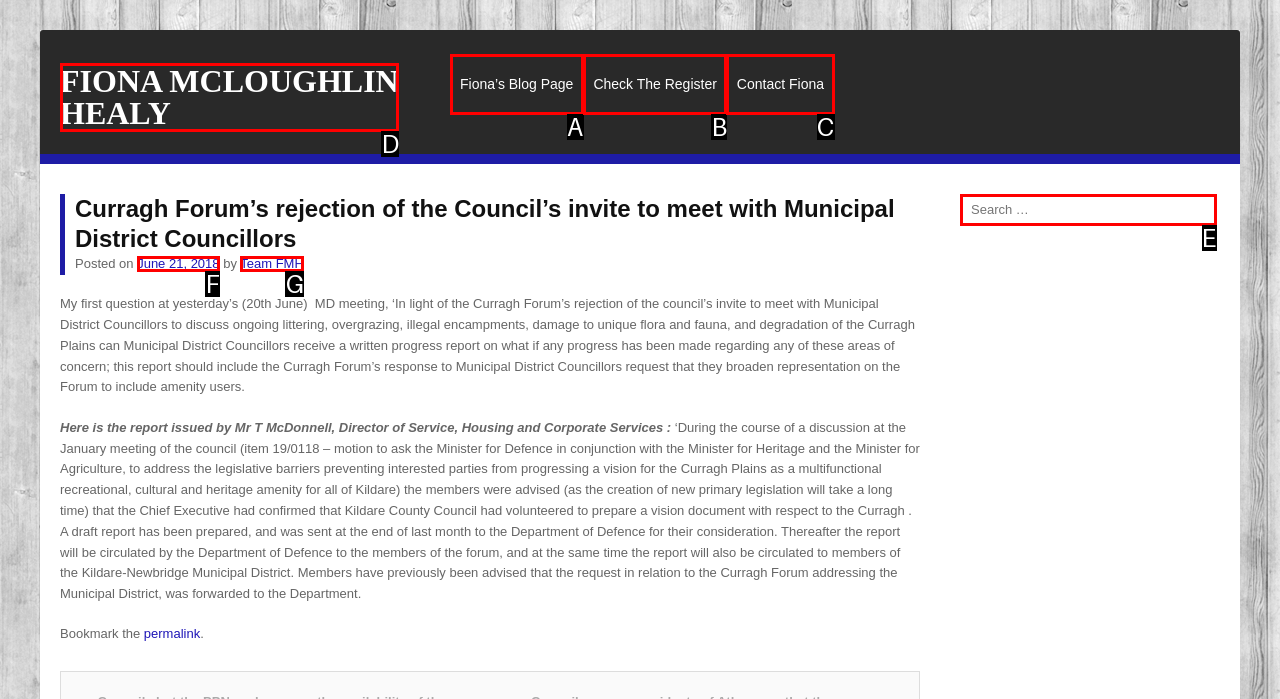Identify the letter of the option that best matches the following description: Contact Fiona. Respond with the letter directly.

C